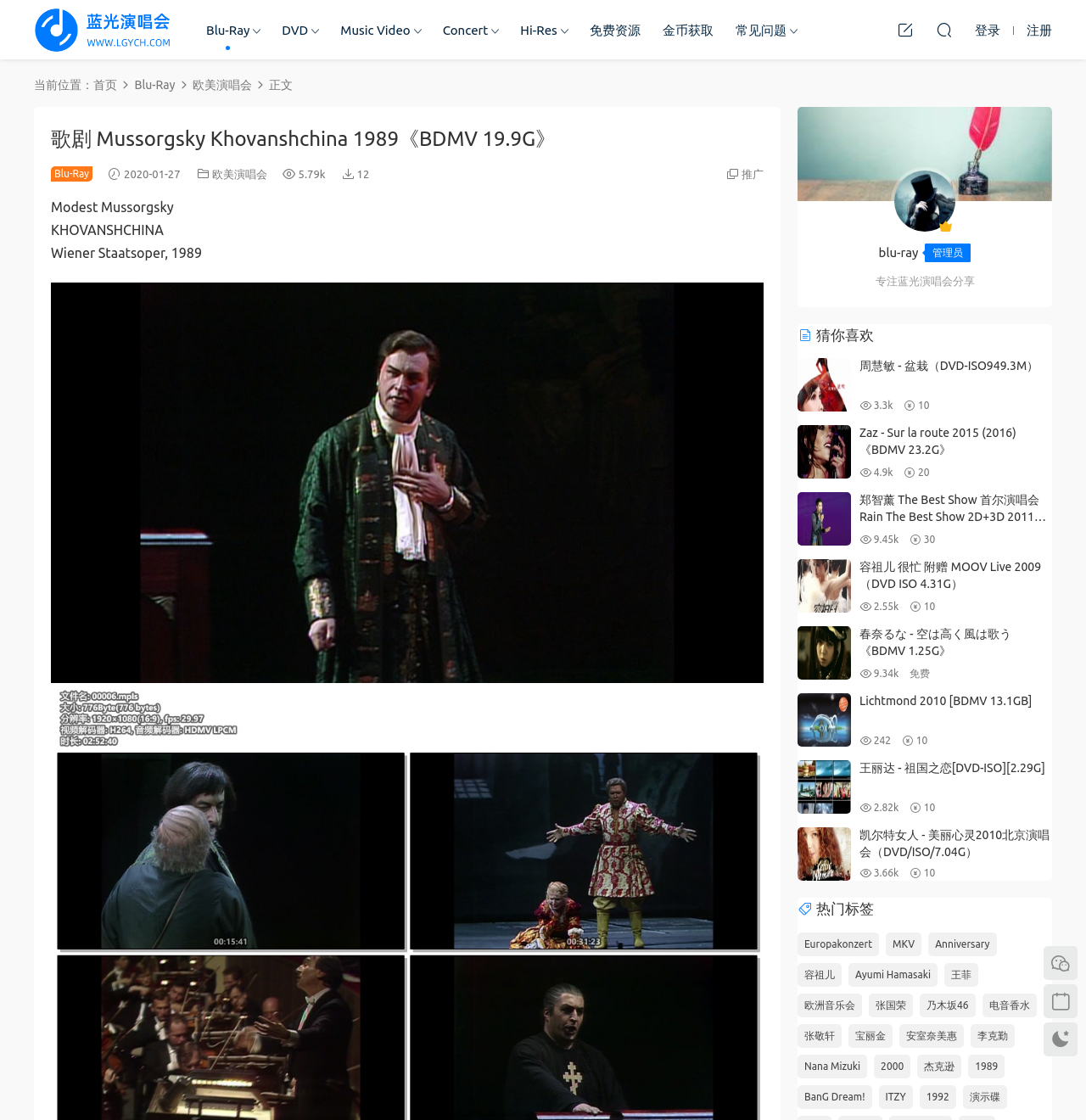What is the name of the opera?
Using the screenshot, give a one-word or short phrase answer.

Khovanshchina